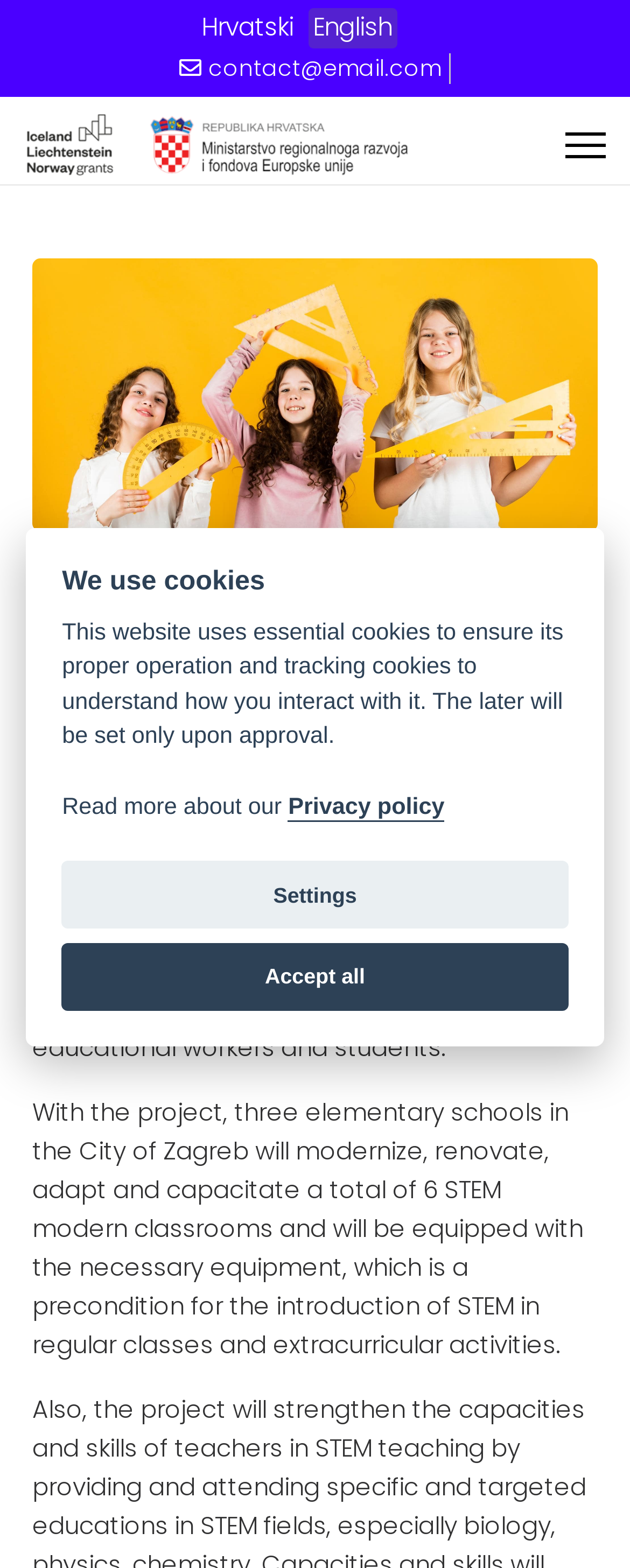Using the format (top-left x, top-left y, bottom-right x, bottom-right y), and given the element description, identify the bounding box coordinates within the screenshot: Hrvatski

[0.319, 0.006, 0.465, 0.028]